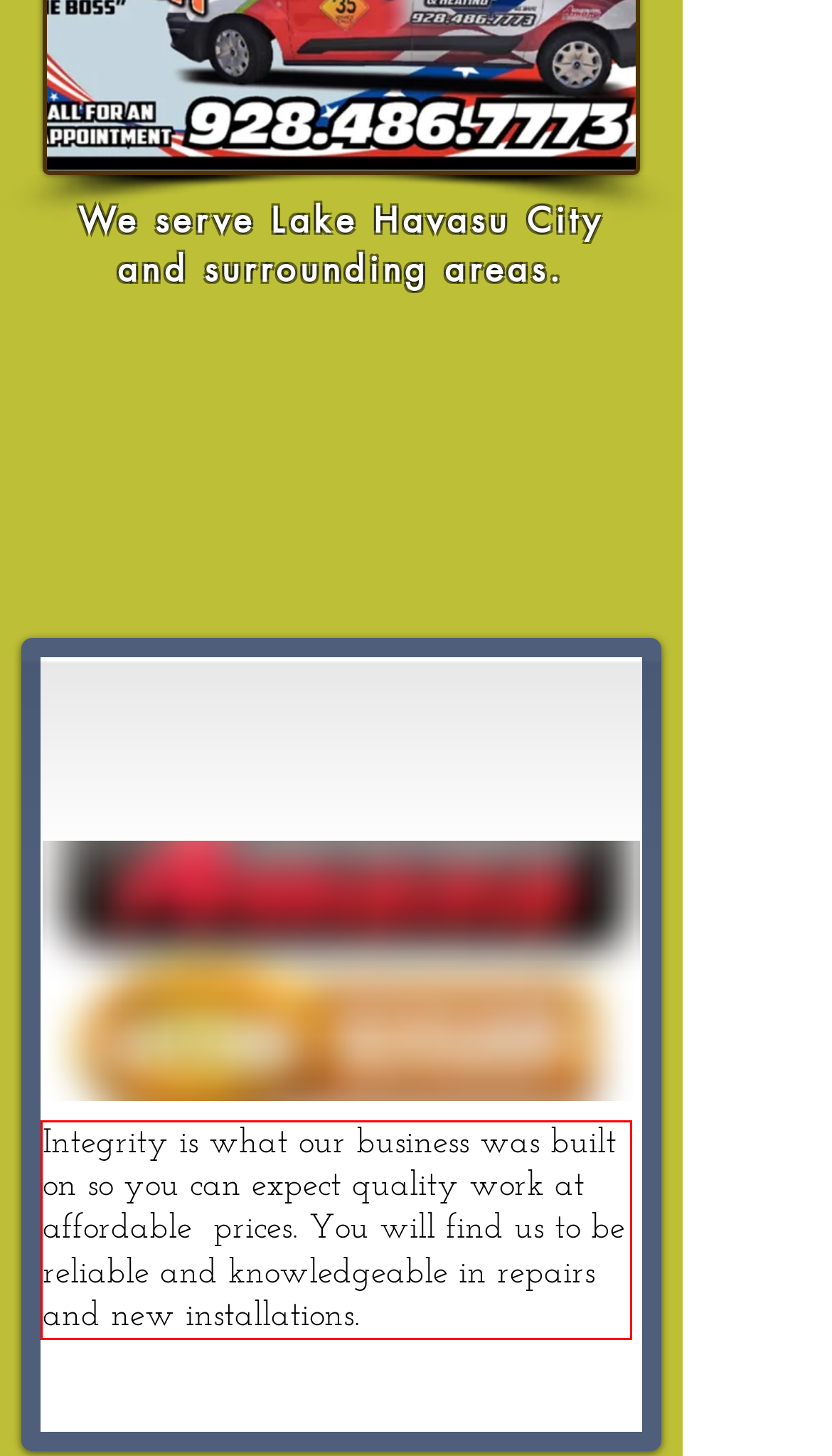Look at the provided screenshot of the webpage and perform OCR on the text within the red bounding box.

Integrity is what our business was built on so you can expect quality work at affordable prices. You will find us to be reliable and knowledgeable in repairs and new installations.